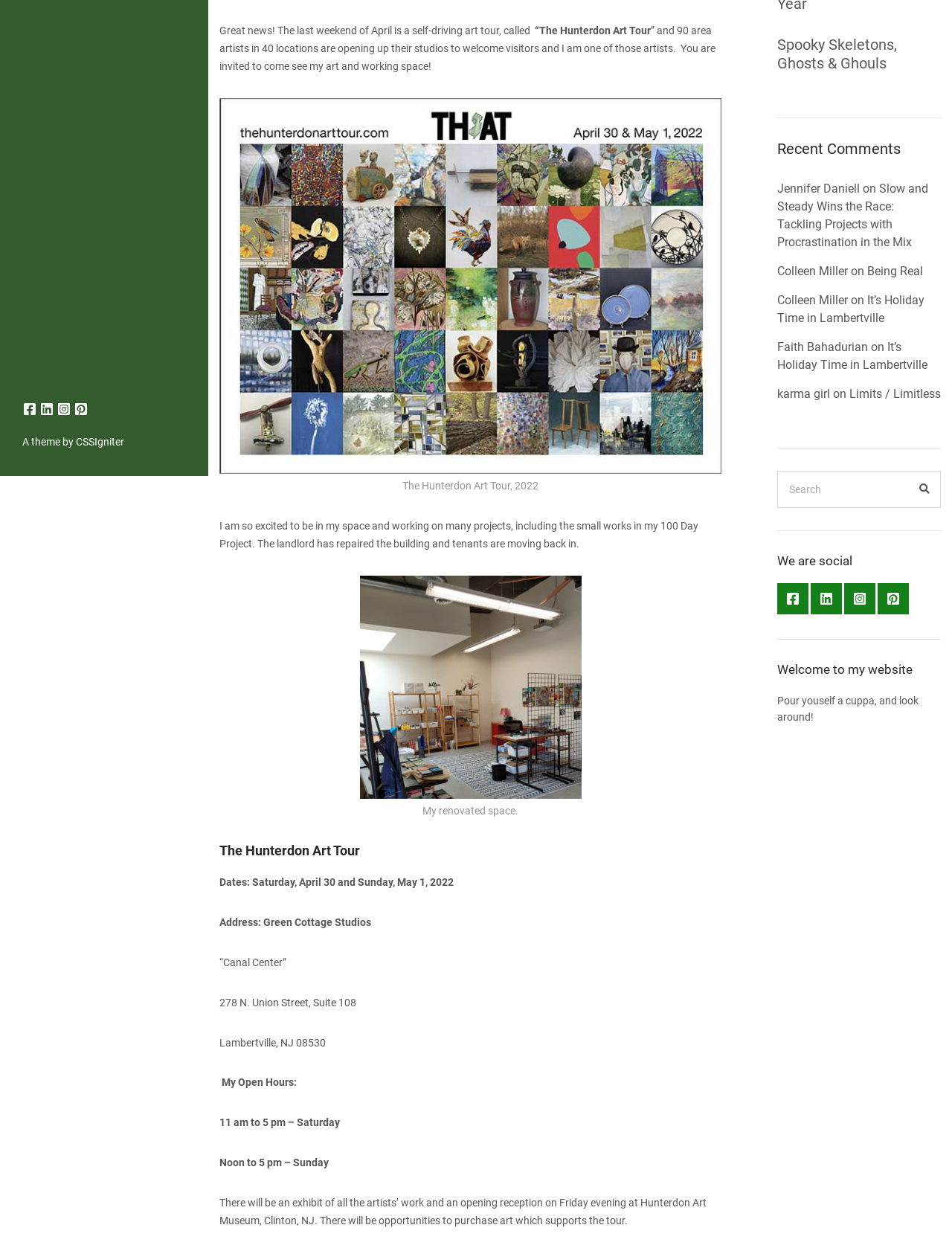Specify the bounding box coordinates (top-left x, top-left y, bottom-right x, bottom-right y) of the UI element in the screenshot that matches this description: Spooky Skeletons, Ghosts & Ghouls

[0.816, 0.029, 0.988, 0.058]